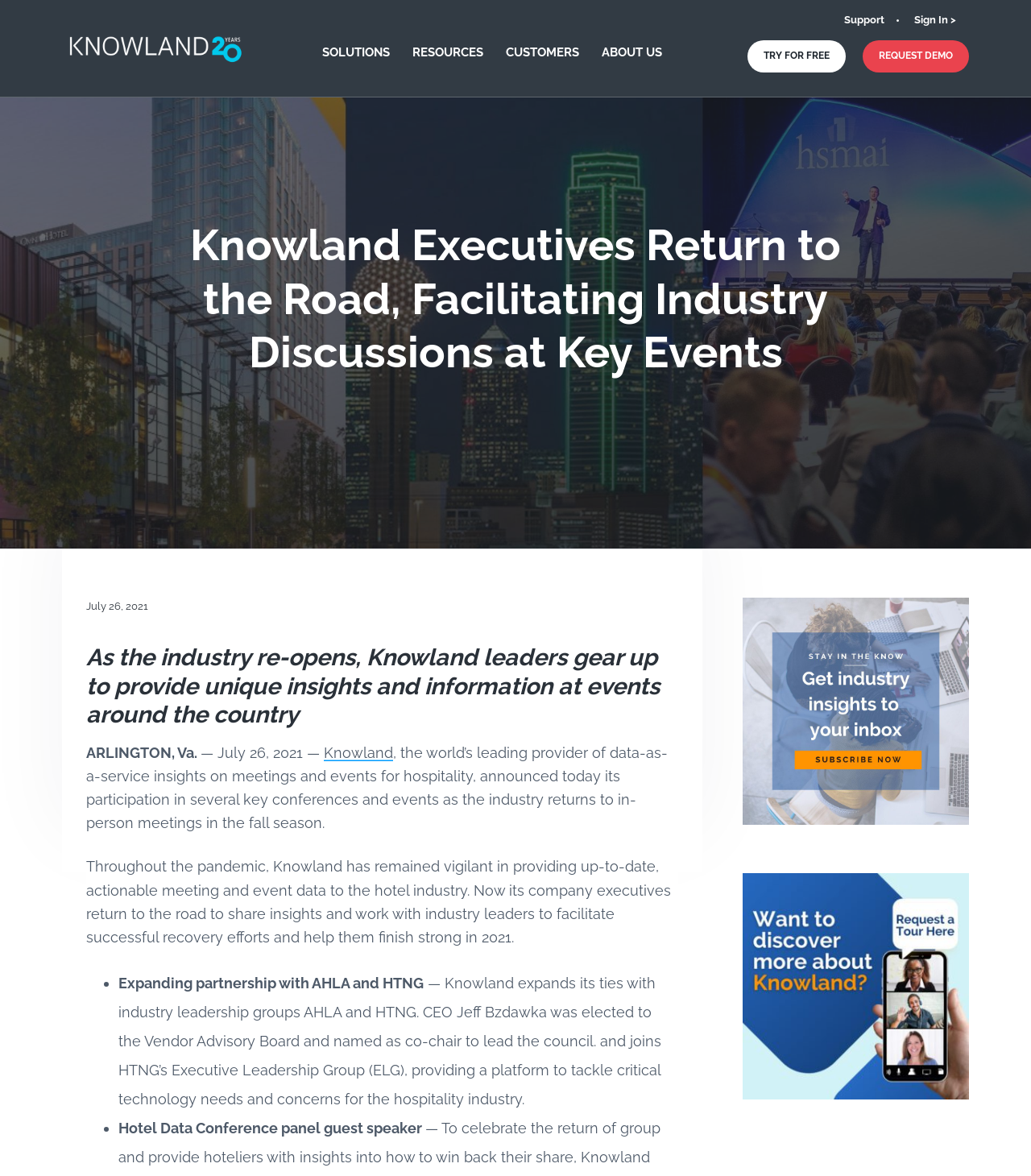Extract the bounding box for the UI element that matches this description: "parent_node: Knowland".

[0.063, 0.022, 0.238, 0.06]